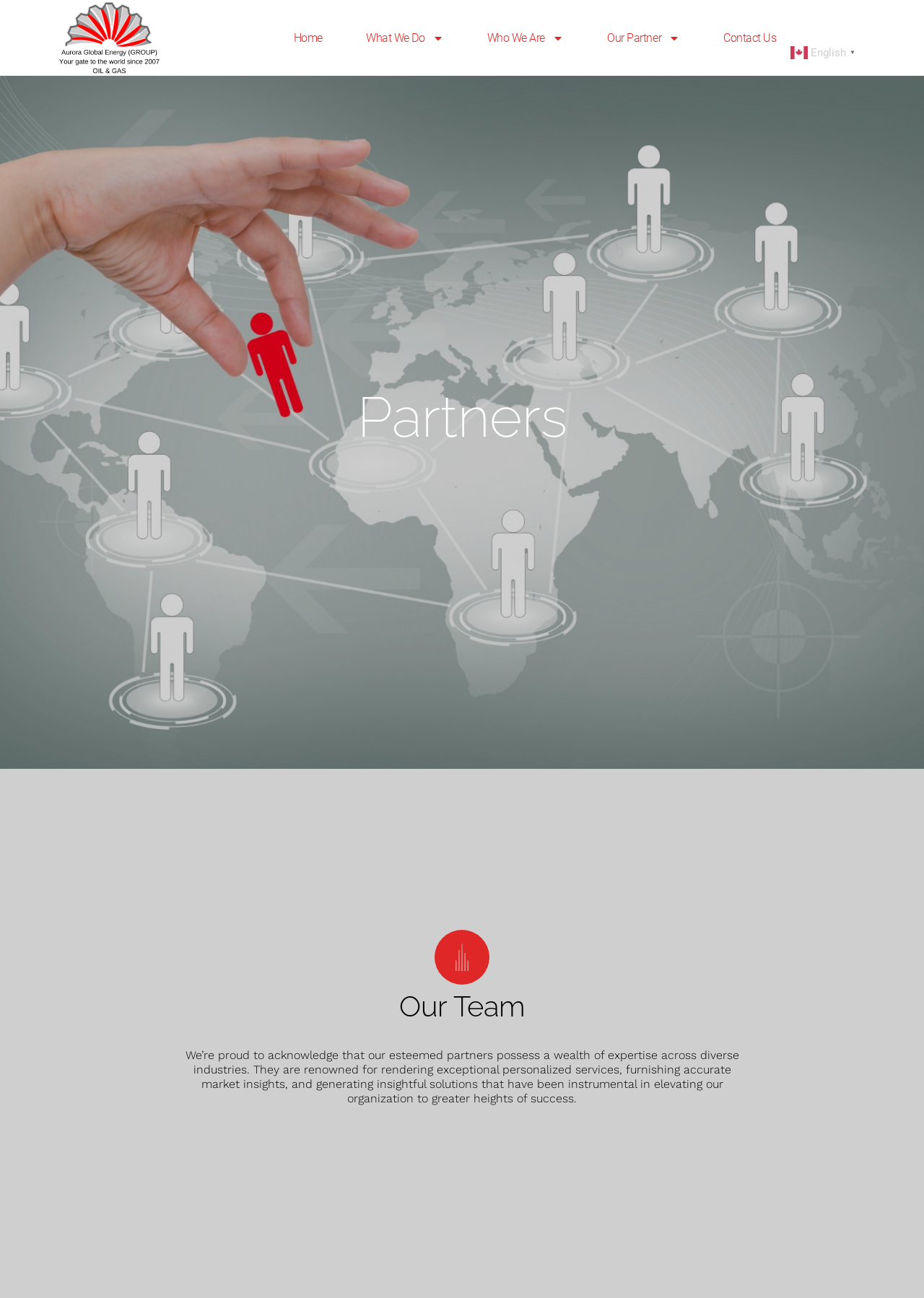What is the first menu item?
From the screenshot, supply a one-word or short-phrase answer.

Home